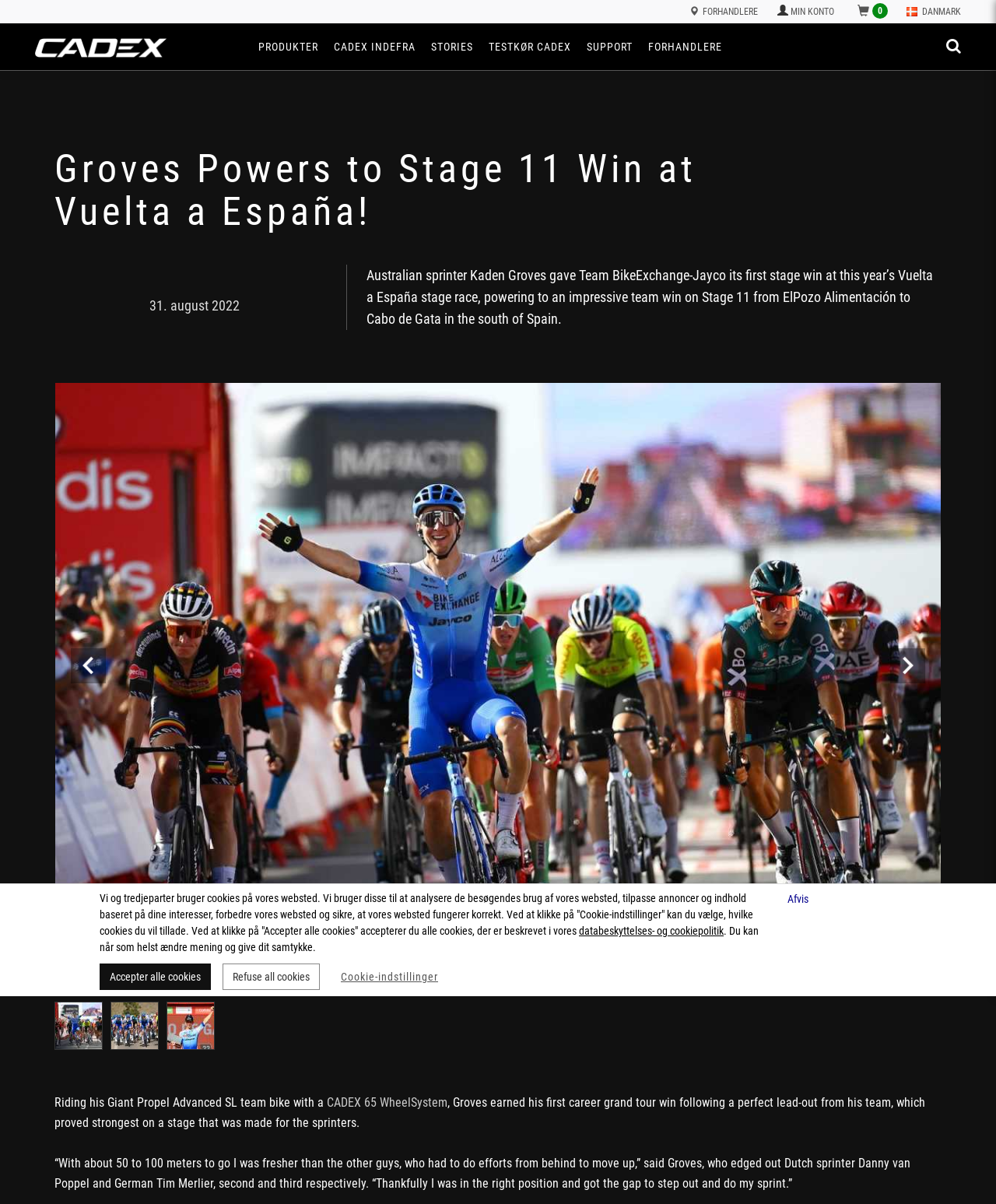Please identify the bounding box coordinates of the region to click in order to complete the task: "Read stories". The coordinates must be four float numbers between 0 and 1, specified as [left, top, right, bottom].

[0.433, 0.019, 0.475, 0.058]